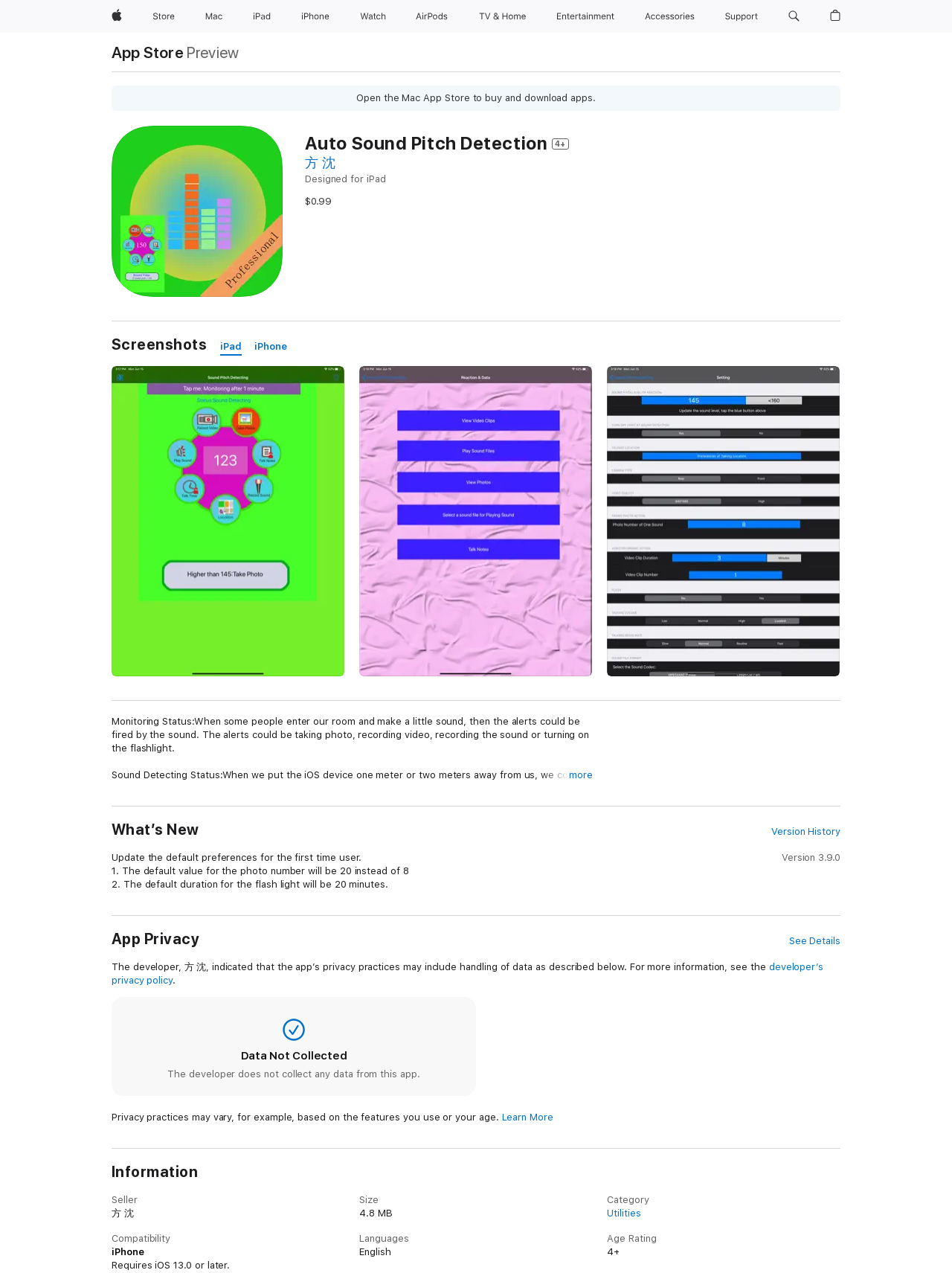Identify the bounding box coordinates of the clickable region required to complete the instruction: "Go to Support". The coordinates should be given as four float numbers within the range of 0 and 1, i.e., [left, top, right, bottom].

[0.756, 0.0, 0.802, 0.026]